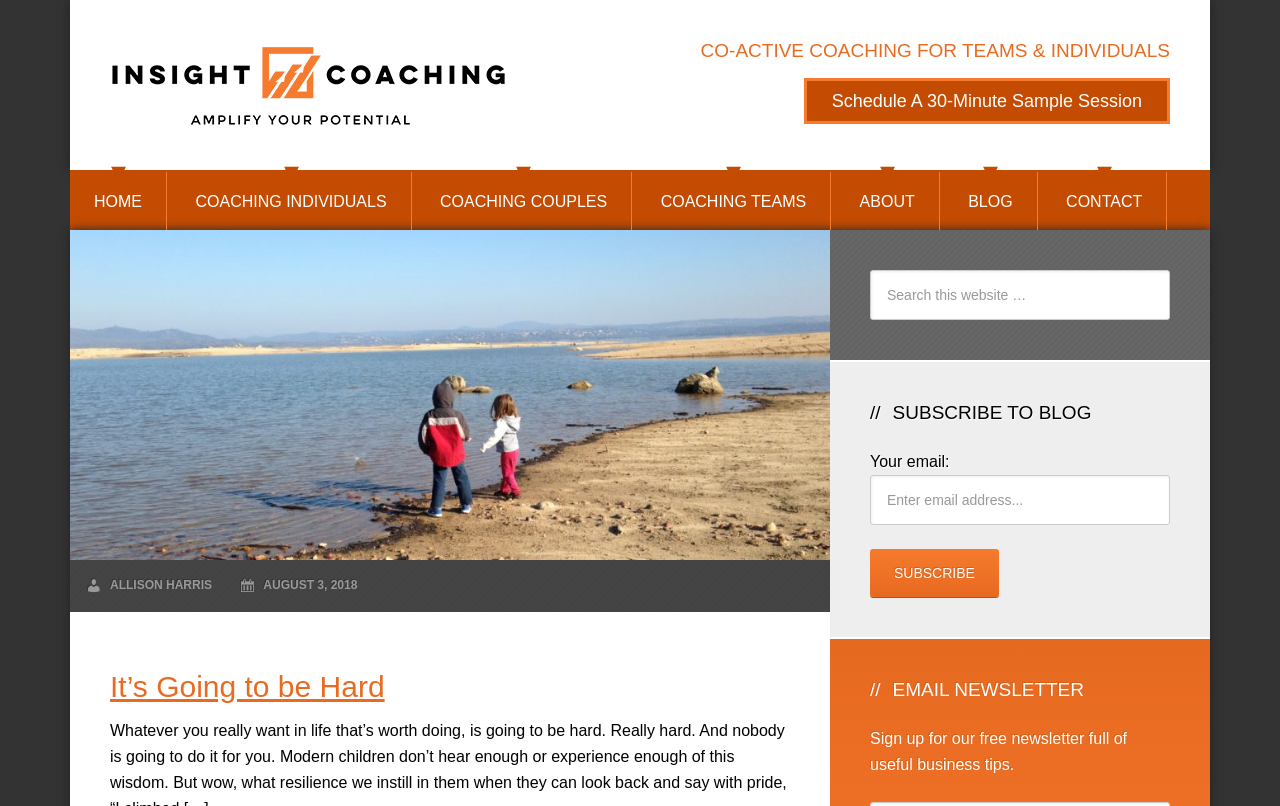Pinpoint the bounding box coordinates of the clickable element needed to complete the instruction: "Subscribe to the blog". The coordinates should be provided as four float numbers between 0 and 1: [left, top, right, bottom].

[0.68, 0.681, 0.78, 0.74]